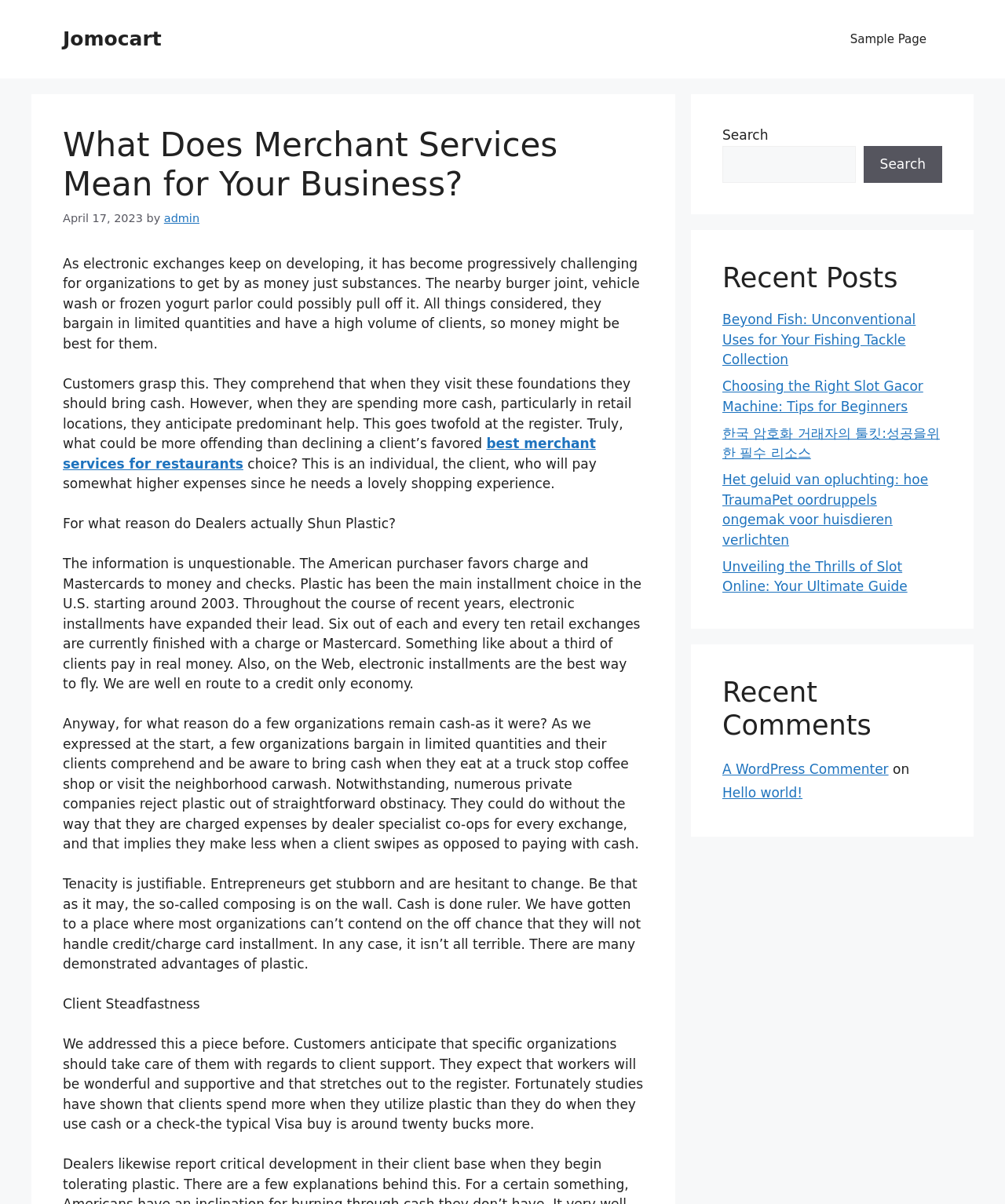Using the information in the image, could you please answer the following question in detail:
What is the name of the website?

I determined the answer by looking at the banner element at the top of the webpage, which contains the link 'Jomocart'. This suggests that Jomocart is the name of the website.